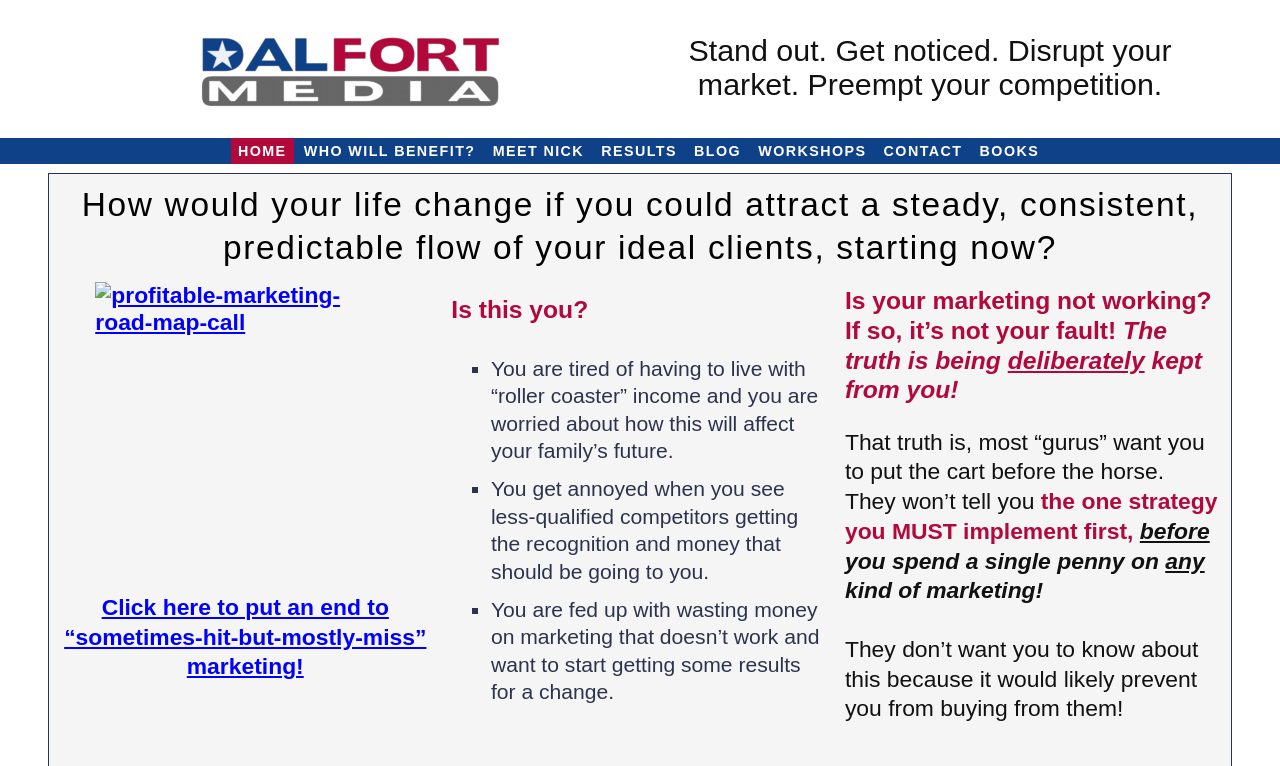What is the purpose of the 'profitable-marketing-road-map-call' link?
Please describe in detail the information shown in the image to answer the question.

The 'profitable-marketing-road-map-call' link is likely intended to attract ideal clients, as it is accompanied by a heading that asks how one's life would change if they could attract a steady flow of ideal clients. The link is also positioned prominently on the webpage, suggesting that it is an important call to action.